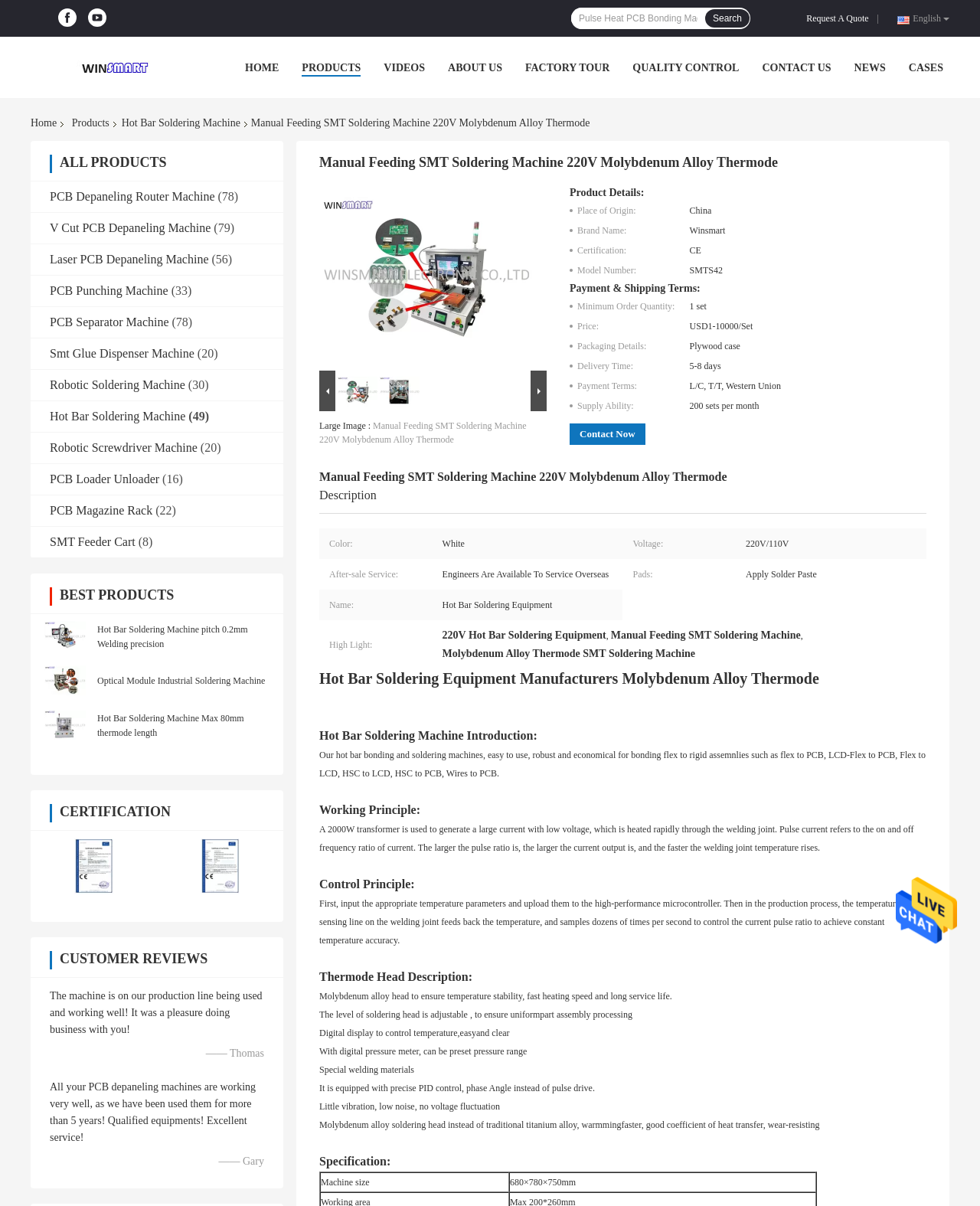Identify the bounding box coordinates necessary to click and complete the given instruction: "View all products".

[0.061, 0.128, 0.17, 0.141]